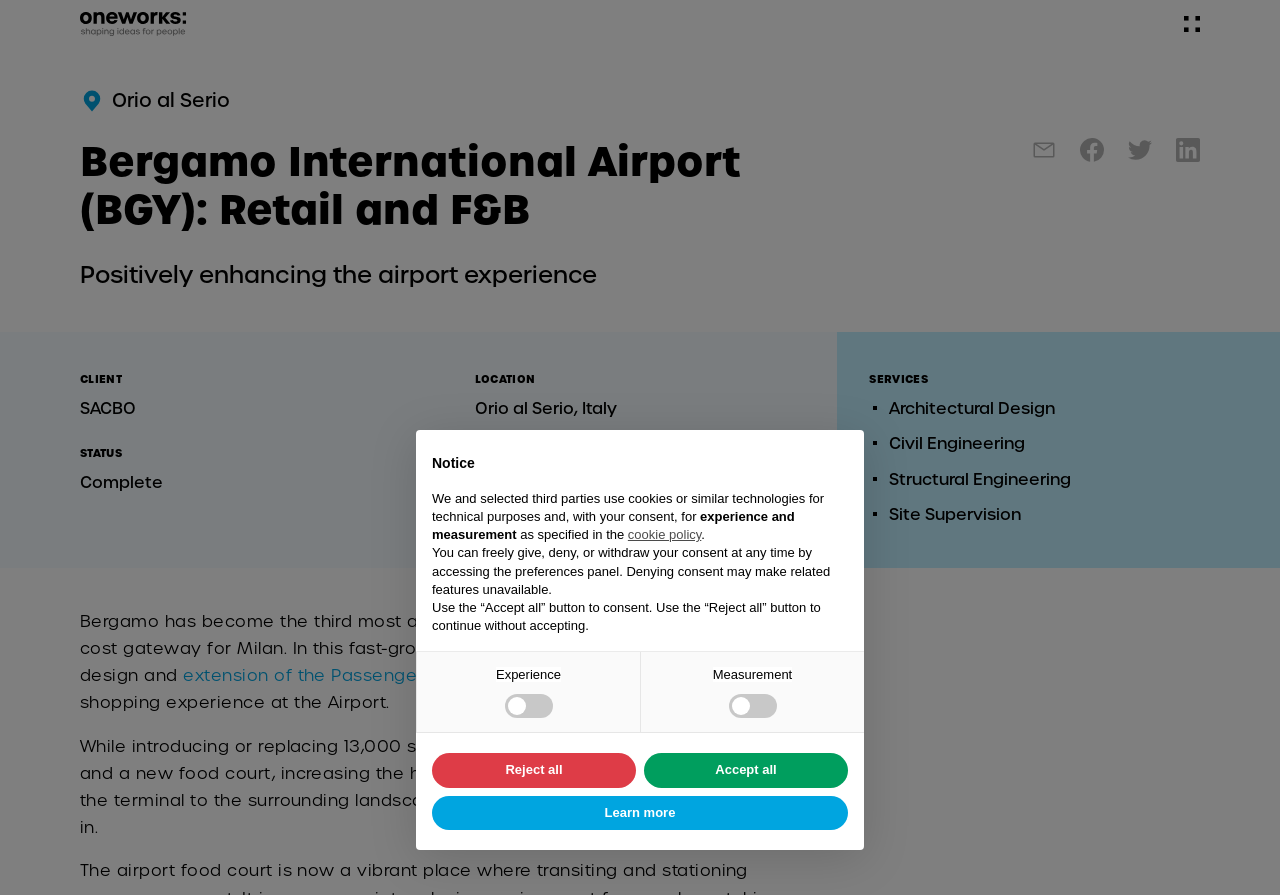Given the description of the UI element: "extension of the Passenger Terminal", predict the bounding box coordinates in the form of [left, top, right, bottom], with each value being a float between 0 and 1.

[0.143, 0.742, 0.391, 0.768]